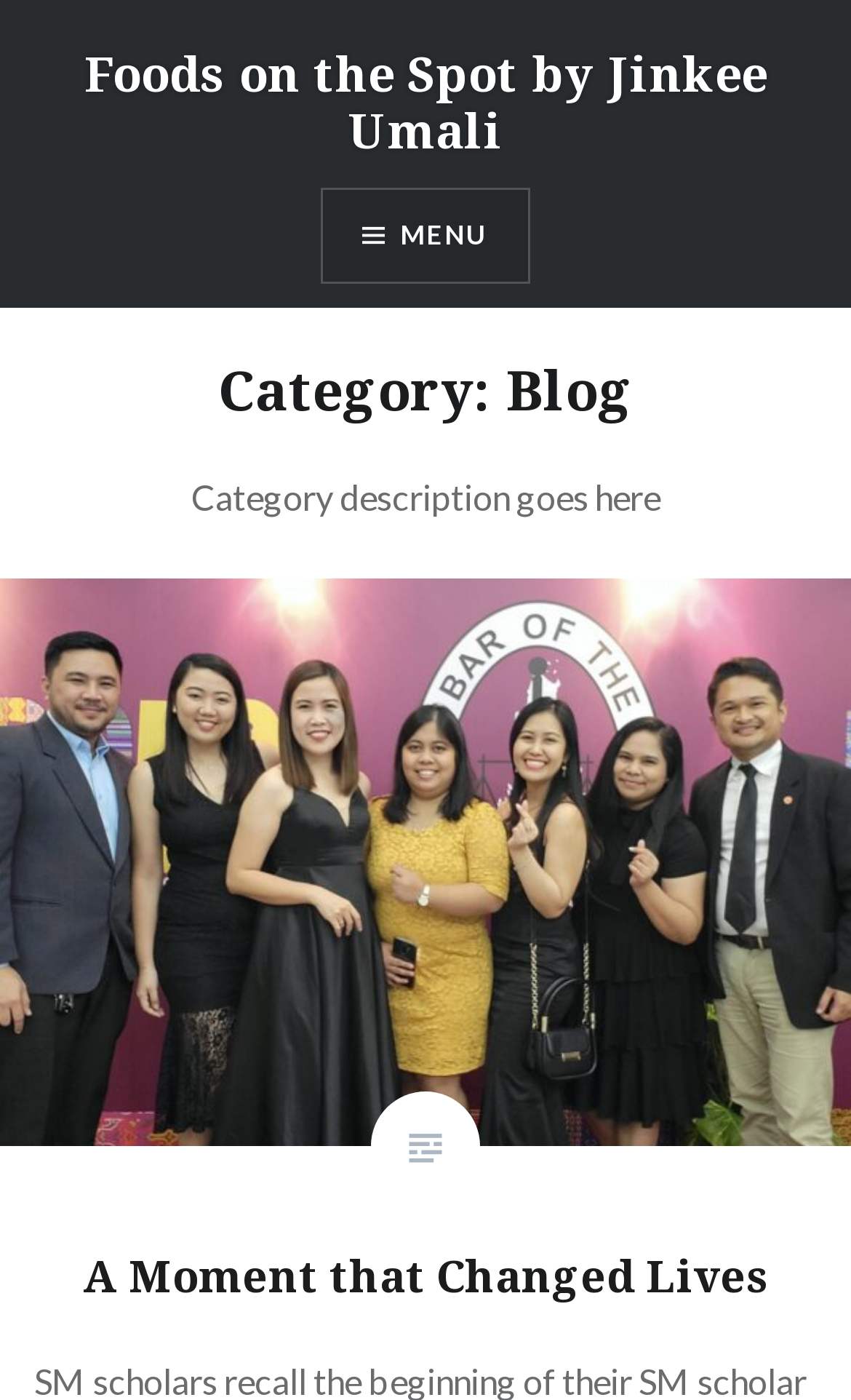Generate an in-depth caption that captures all aspects of the webpage.

The webpage is a blog titled "Foods on the Spot by Jinkee Umali". At the top, there is a large heading with the same title, which is also a link. To the right of the heading, there is a button with a menu icon, labeled "MENU", which is not expanded. 

Below the heading, there is a header section that spans the entire width of the page. Within this section, there is a smaller heading that reads "Category: Blog". Below this heading, there is a paragraph of text that says "Category description goes here". 

Further down the page, there is another header section that is narrower than the first one. Within this section, there is a heading that reads "A Moment that Changed Lives", which is also a link.